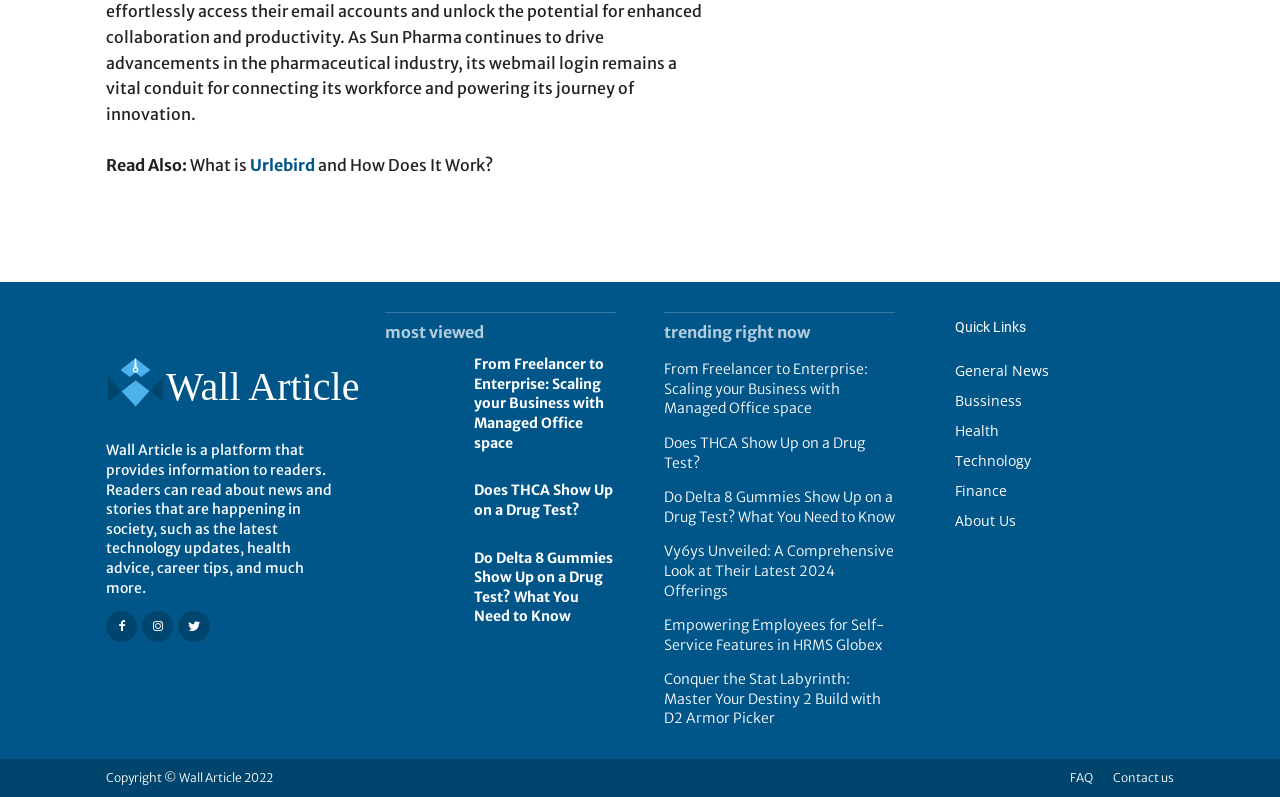Return the bounding box coordinates of the UI element that corresponds to this description: "General News". The coordinates must be given as four float numbers in the range of 0 and 1, [left, top, right, bottom].

[0.746, 0.453, 0.82, 0.477]